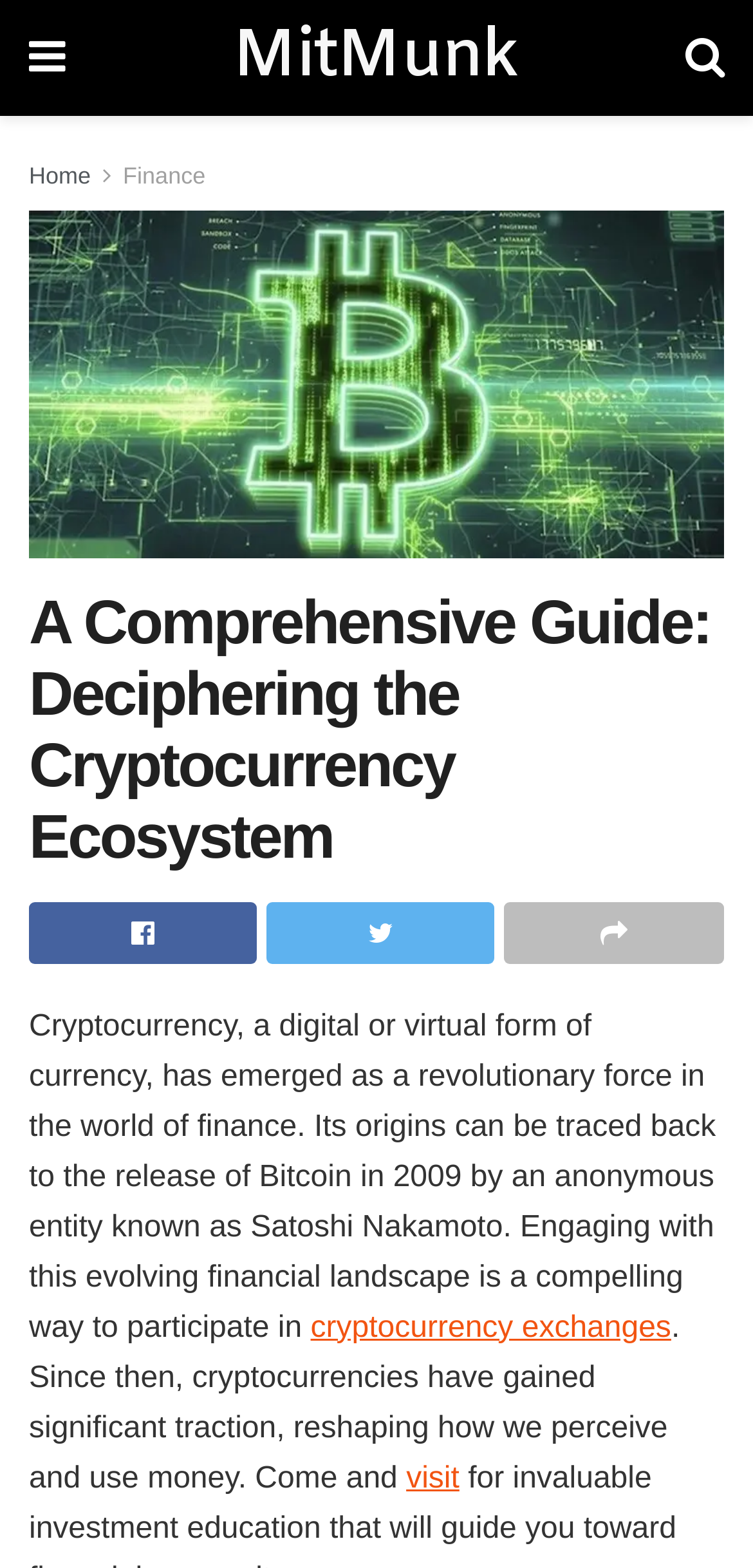What is the main topic of this webpage?
Look at the screenshot and respond with a single word or phrase.

Cryptocurrency